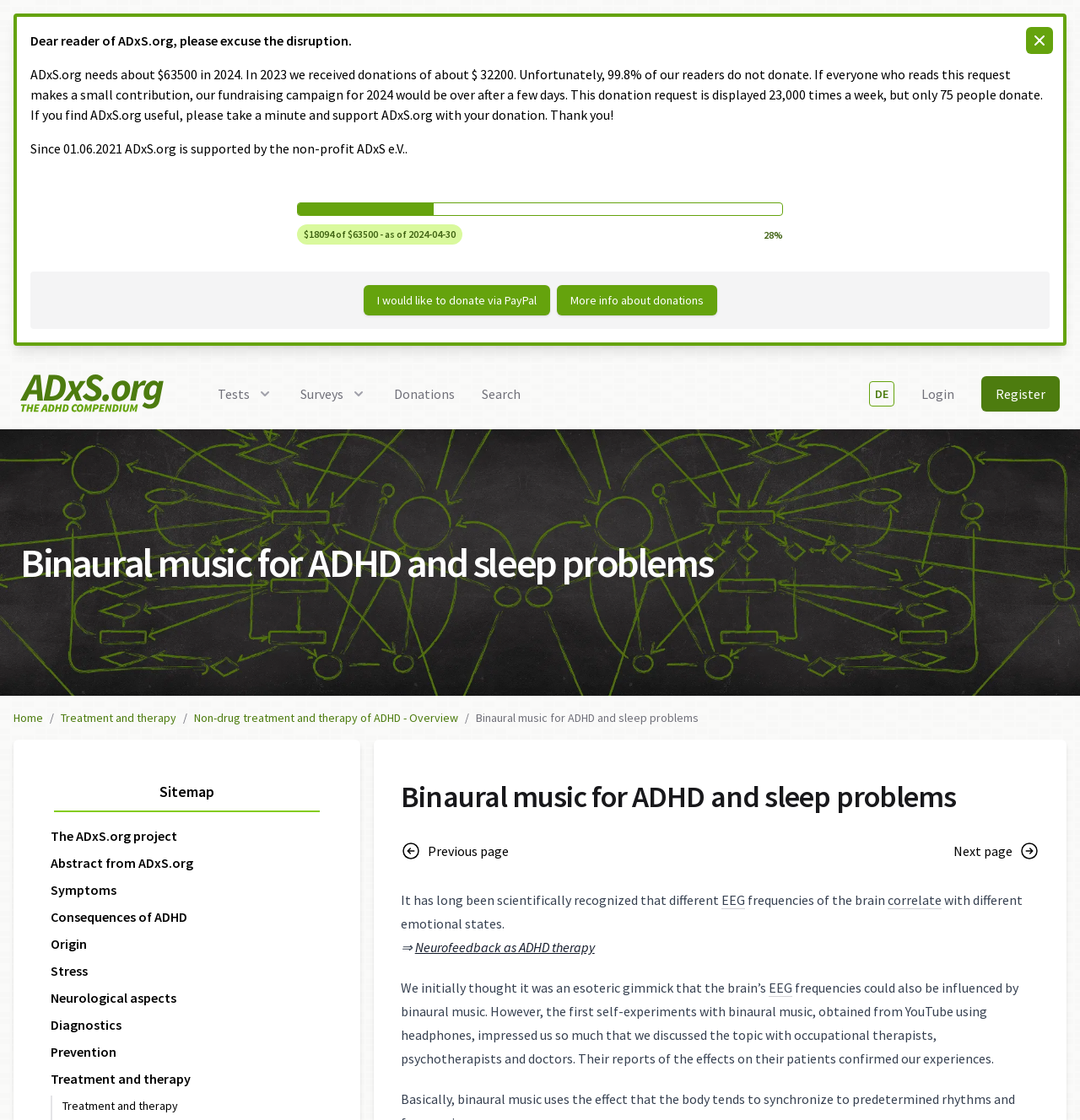Refer to the image and offer a detailed explanation in response to the question: What is the current fundraising status of ADxS.org?

I found the answer by looking at the static text element that says '$18094 of $63500 - as of 2024-04-30' and the adjacent static text element that says '28%'. This indicates that the current fundraising status of ADxS.org is 28% of the total goal of $63500.